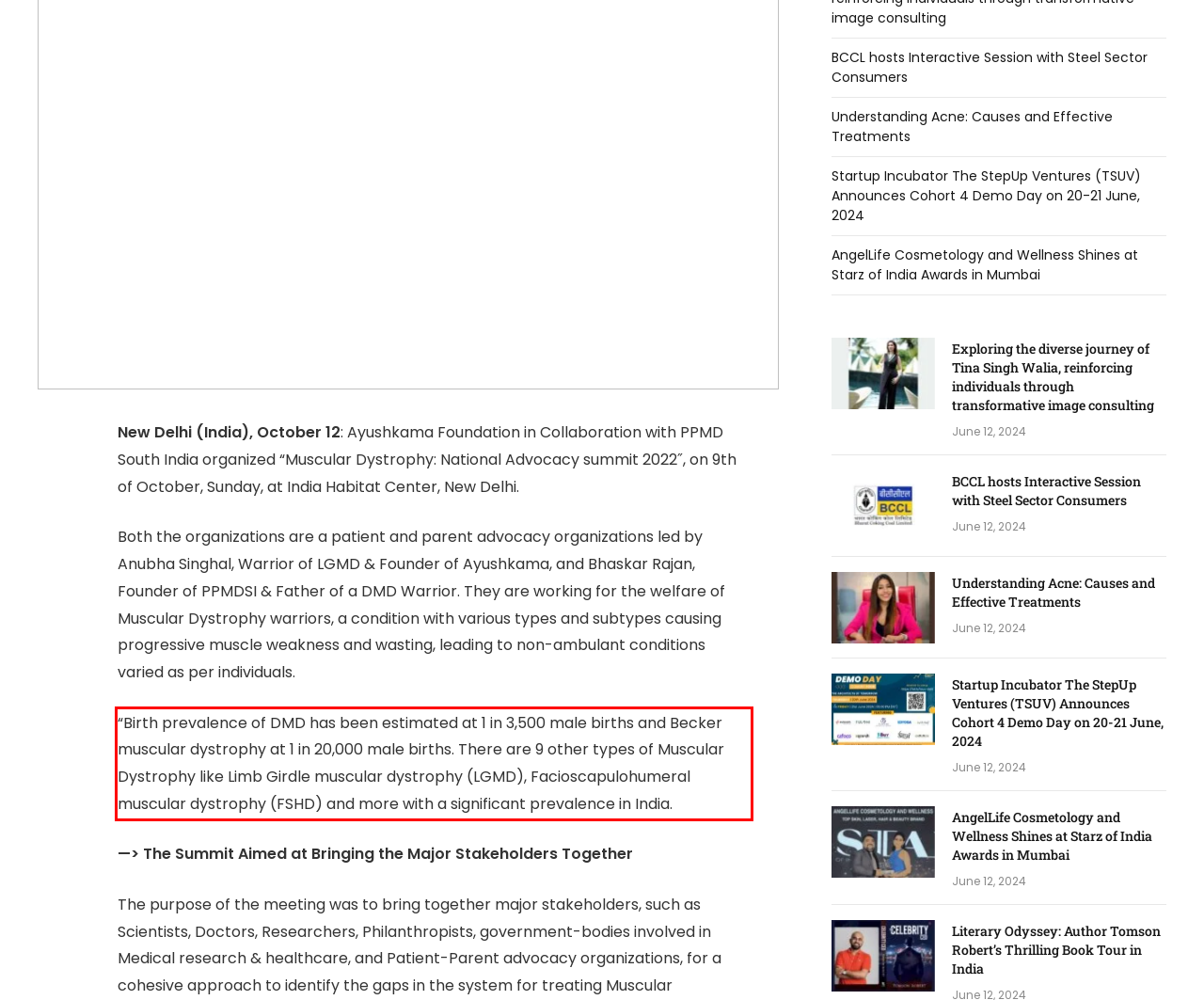Please identify and extract the text content from the UI element encased in a red bounding box on the provided webpage screenshot.

“Birth prevalence of DMD has been estimated at 1 in 3,500 male births and Becker muscular dystrophy at 1 in 20,000 male births. There are 9 other types of Muscular Dystrophy like Limb Girdle muscular dystrophy (LGMD), Facioscapulohumeral muscular dystrophy (FSHD) and more with a significant prevalence in India.